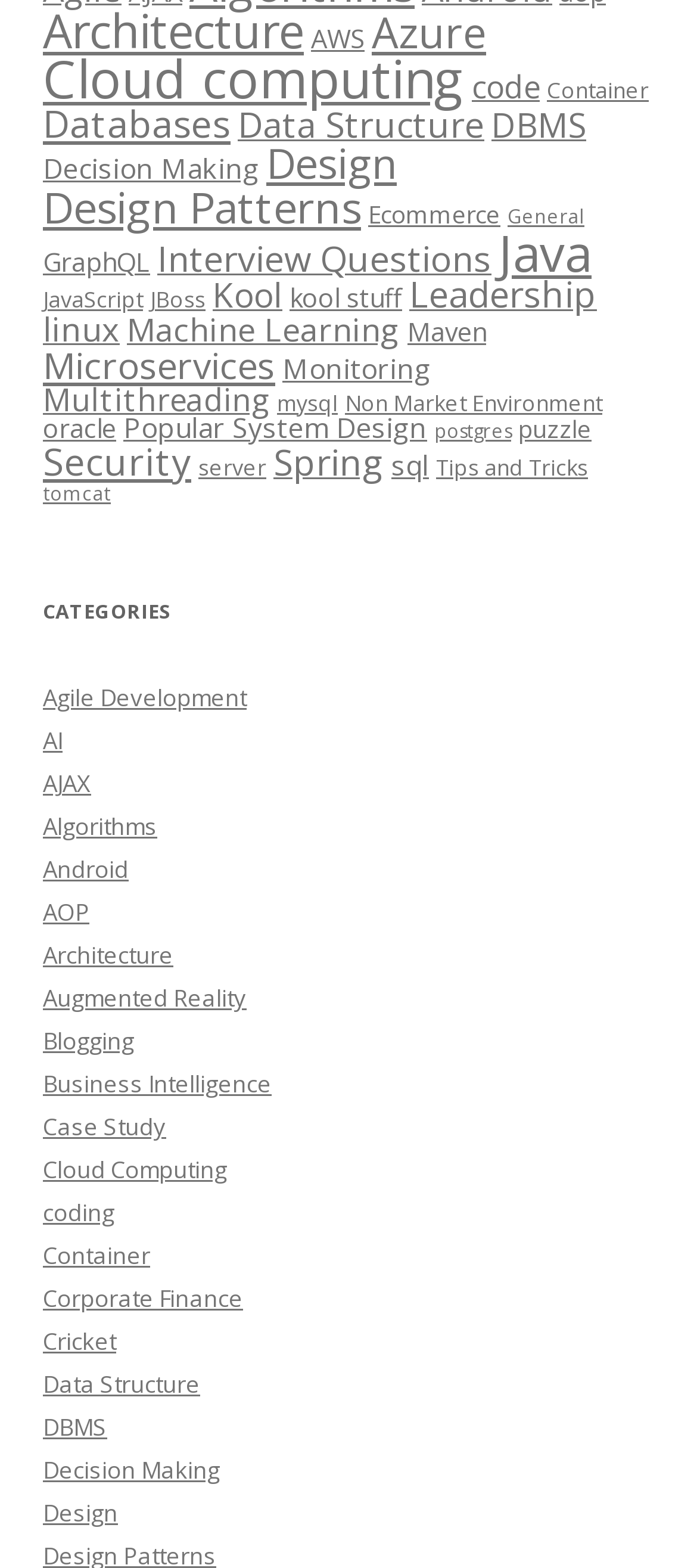What is the second category from the top?
Based on the image content, provide your answer in one word or a short phrase.

Azure